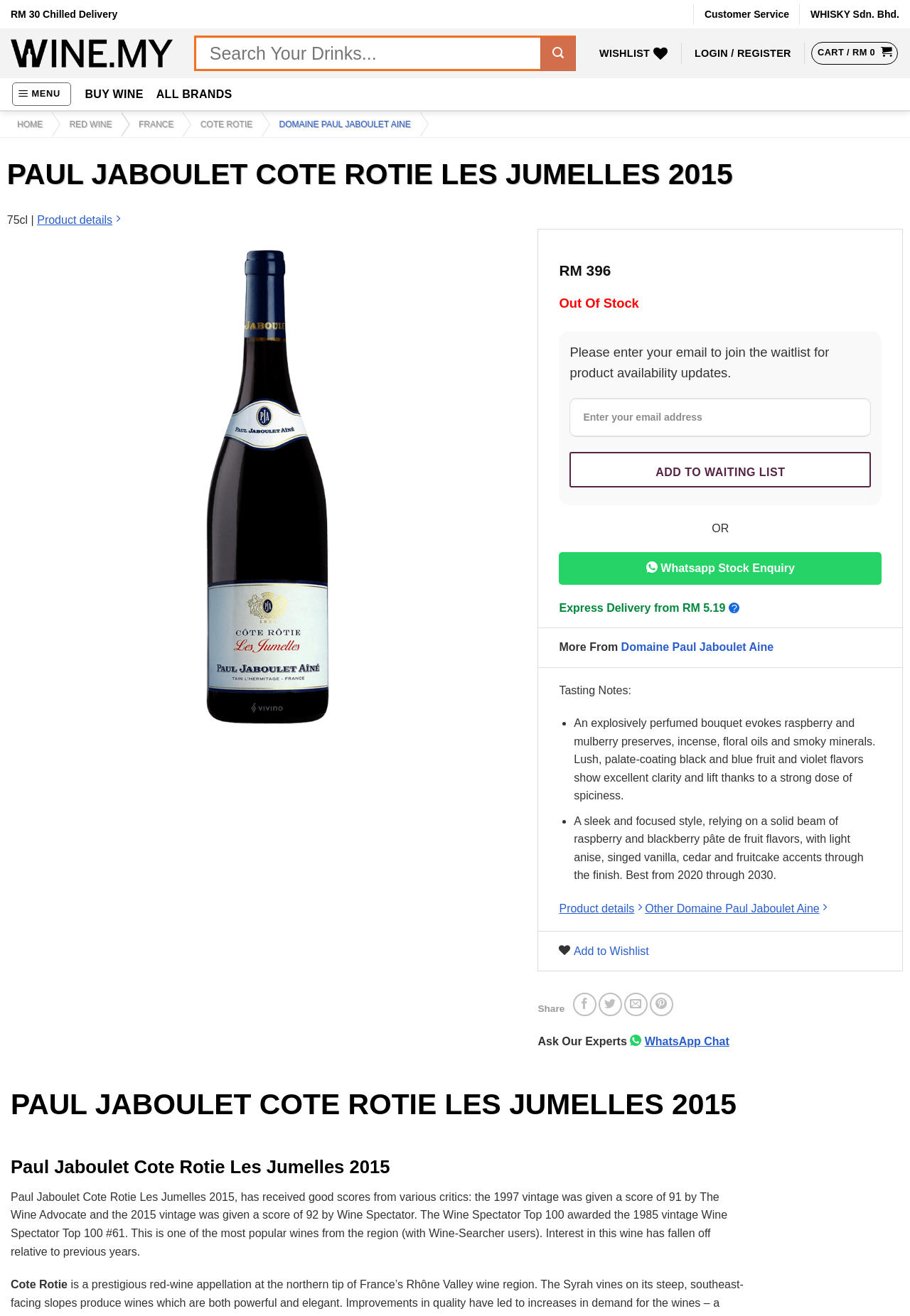What is the region of the wine?
Give a single word or phrase as your answer by examining the image.

Cote Rotie